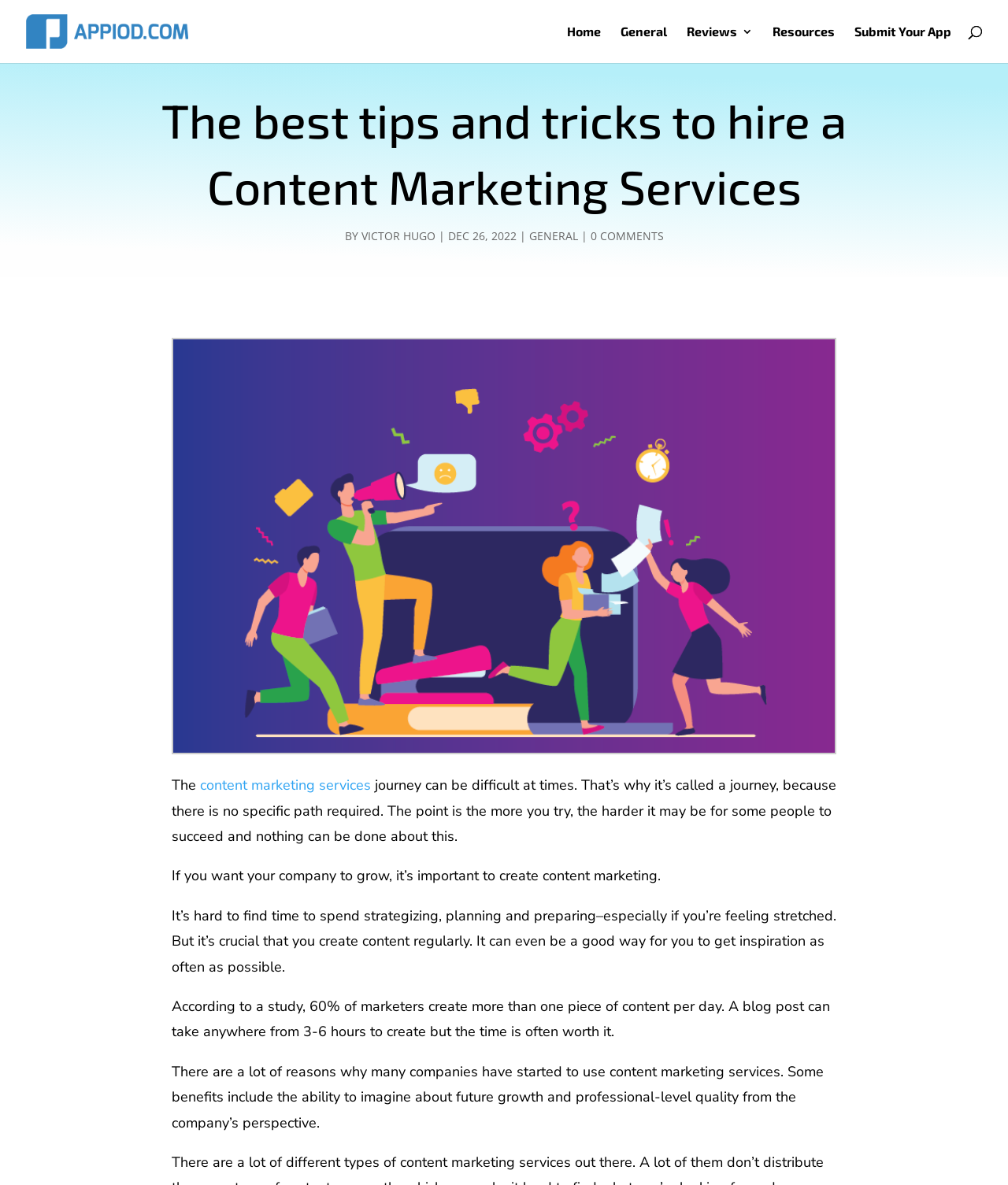What is the date of the article?
Respond to the question with a single word or phrase according to the image.

DEC 26, 2022